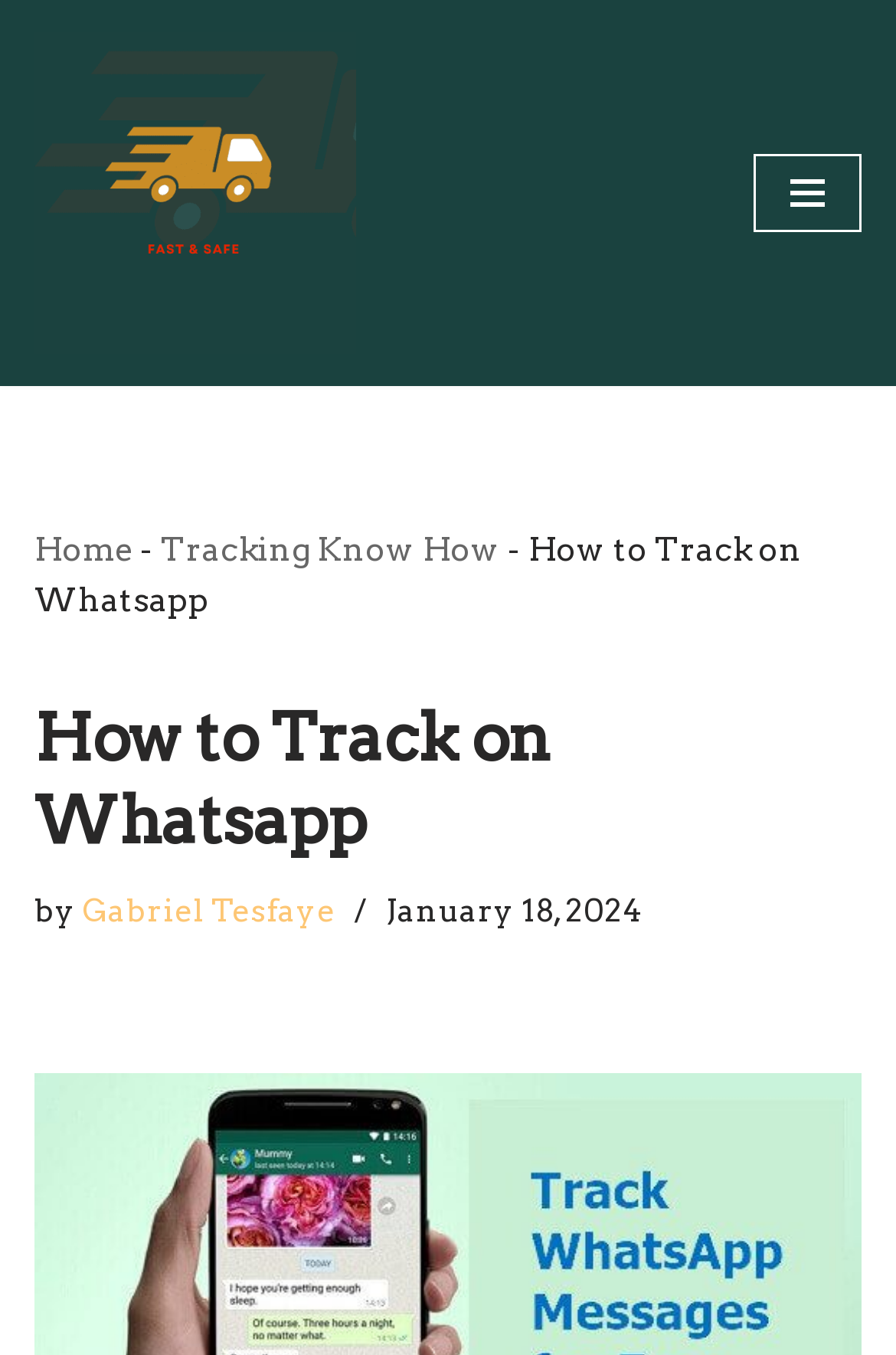Determine the bounding box coordinates (top-left x, top-left y, bottom-right x, bottom-right y) of the UI element described in the following text: Navigation Menu

[0.841, 0.114, 0.962, 0.171]